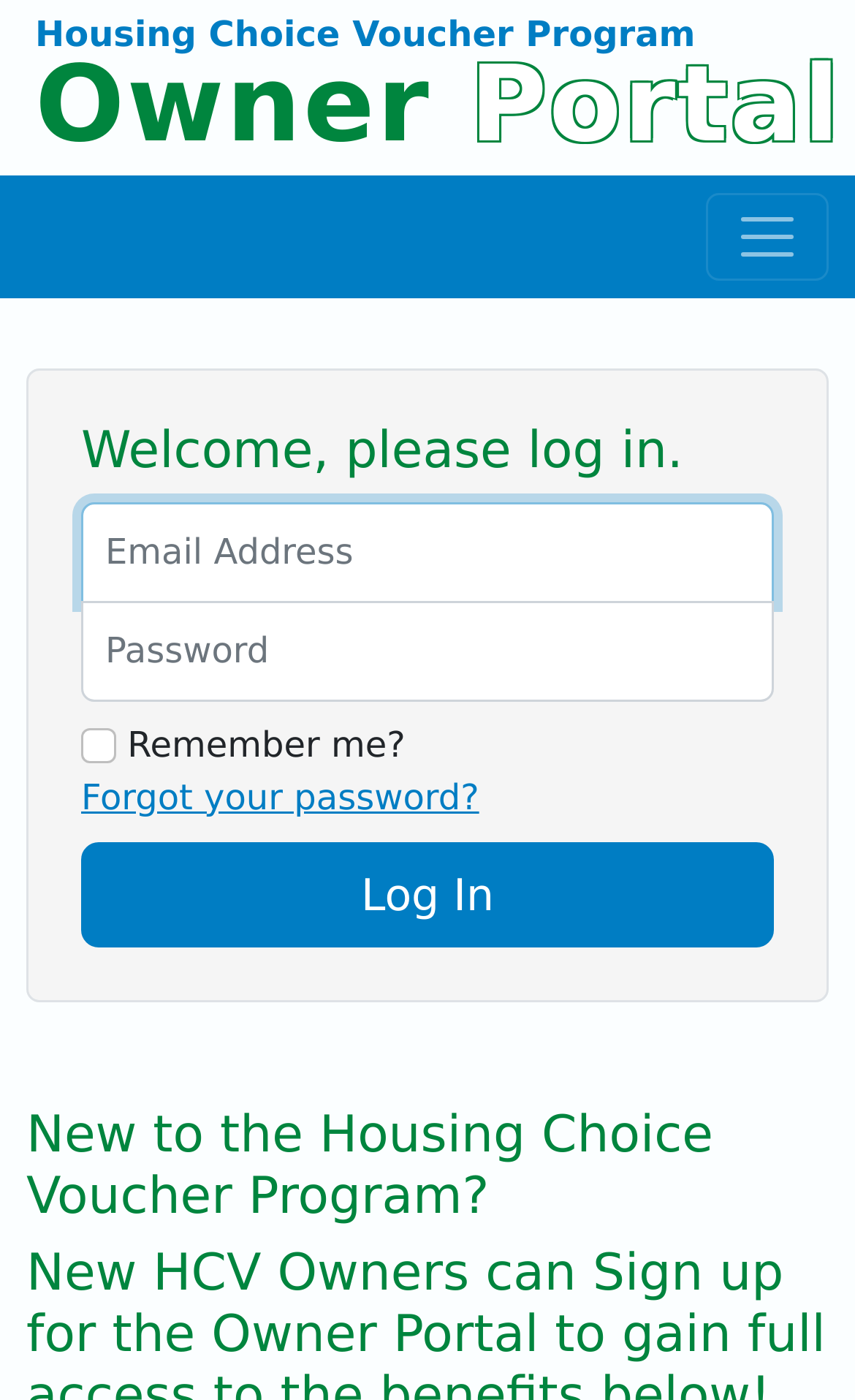What can users do if they forgot their password?
Give a detailed explanation using the information visible in the image.

If users forgot their password, they can click on the link 'Forgot your password?' located below the password textbox, with a bounding box of [0.095, 0.554, 0.56, 0.584].